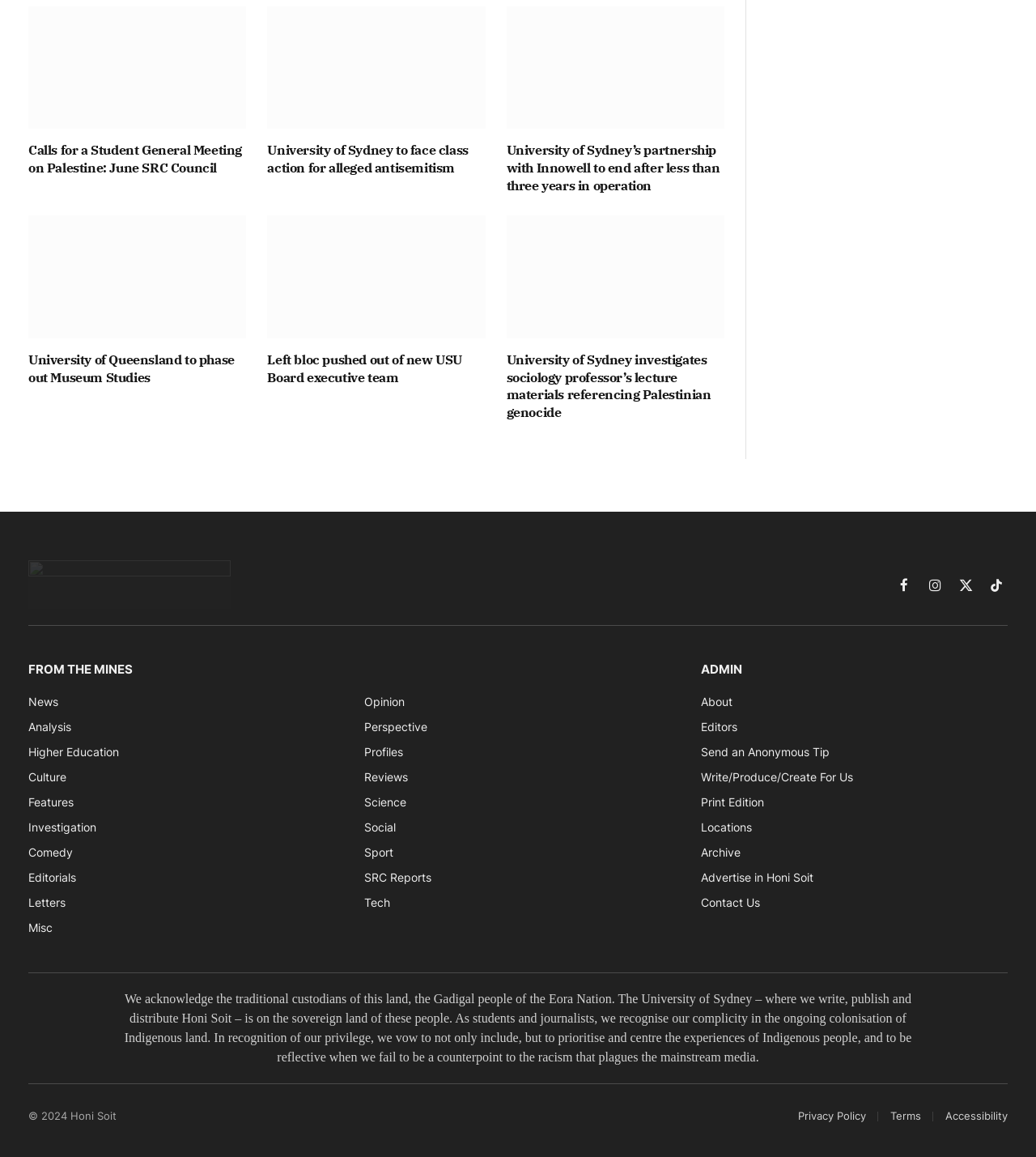Give a one-word or one-phrase response to the question: 
What is the year of copyright mentioned at the bottom of the page?

2024